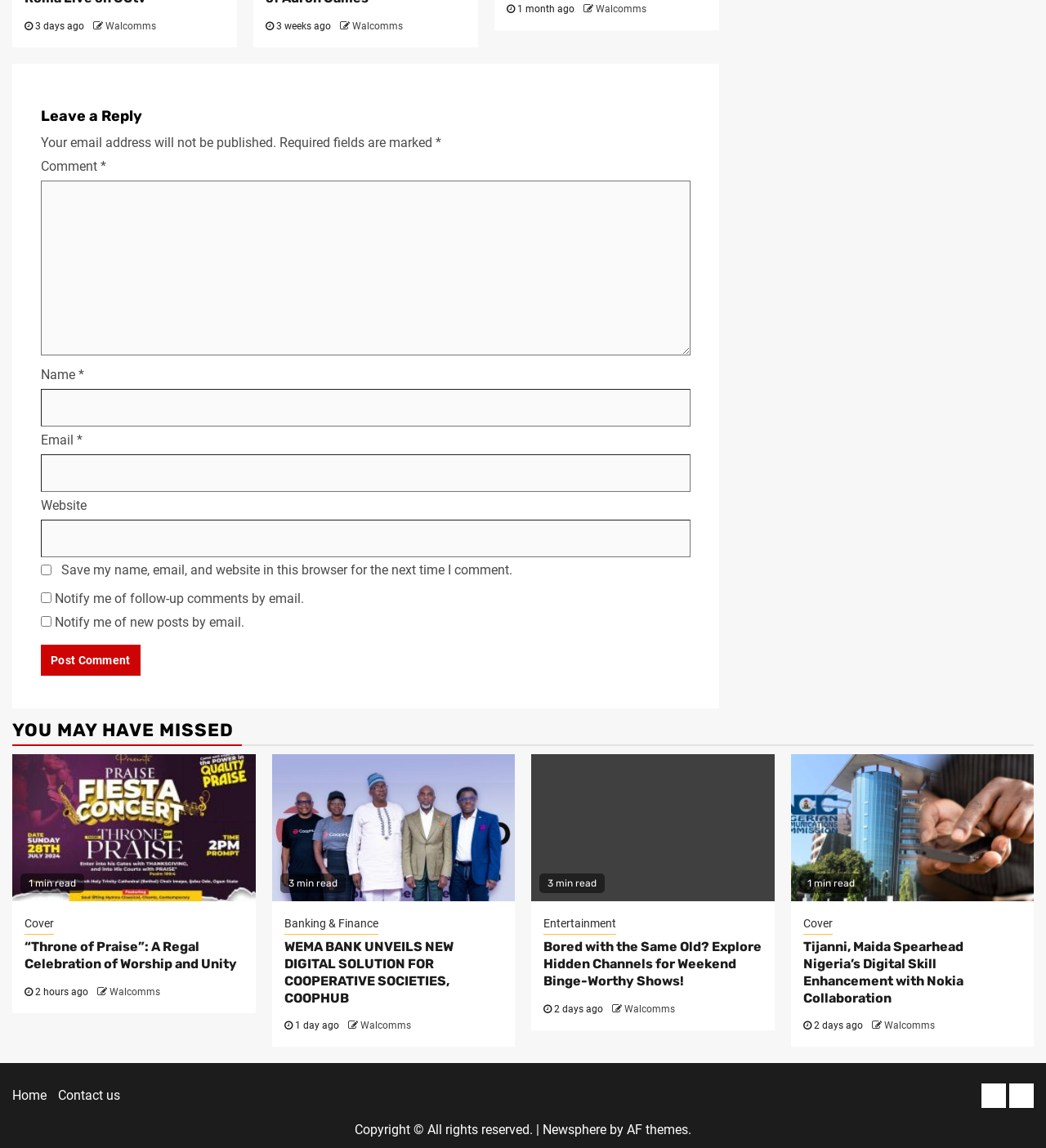Highlight the bounding box coordinates of the region I should click on to meet the following instruction: "Read 'Throne of Praise': A Regal Celebration of Worship and Unity".

[0.023, 0.818, 0.232, 0.848]